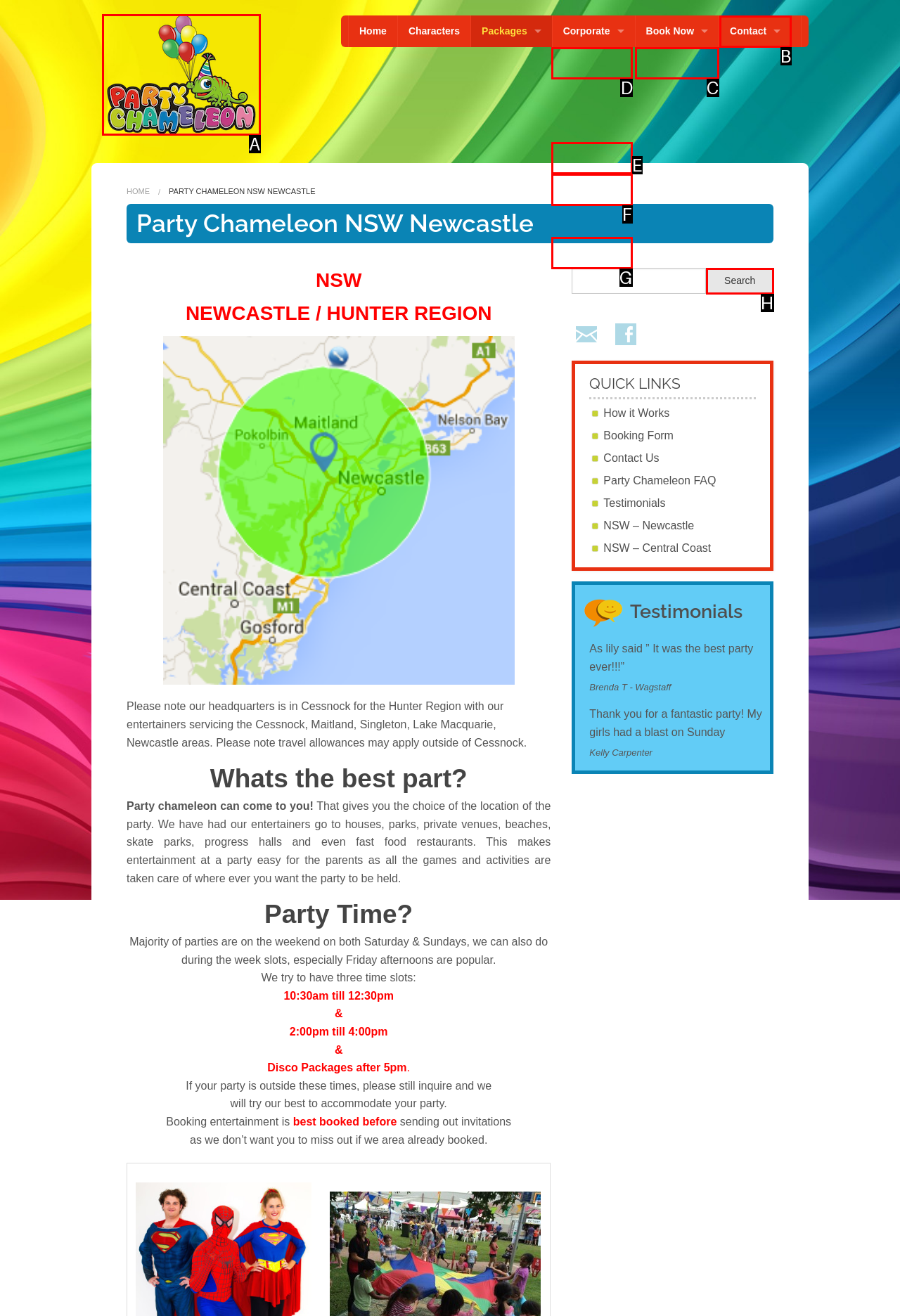Select the correct UI element to click for this task: View 'Character Parties' options.
Answer using the letter from the provided options.

D